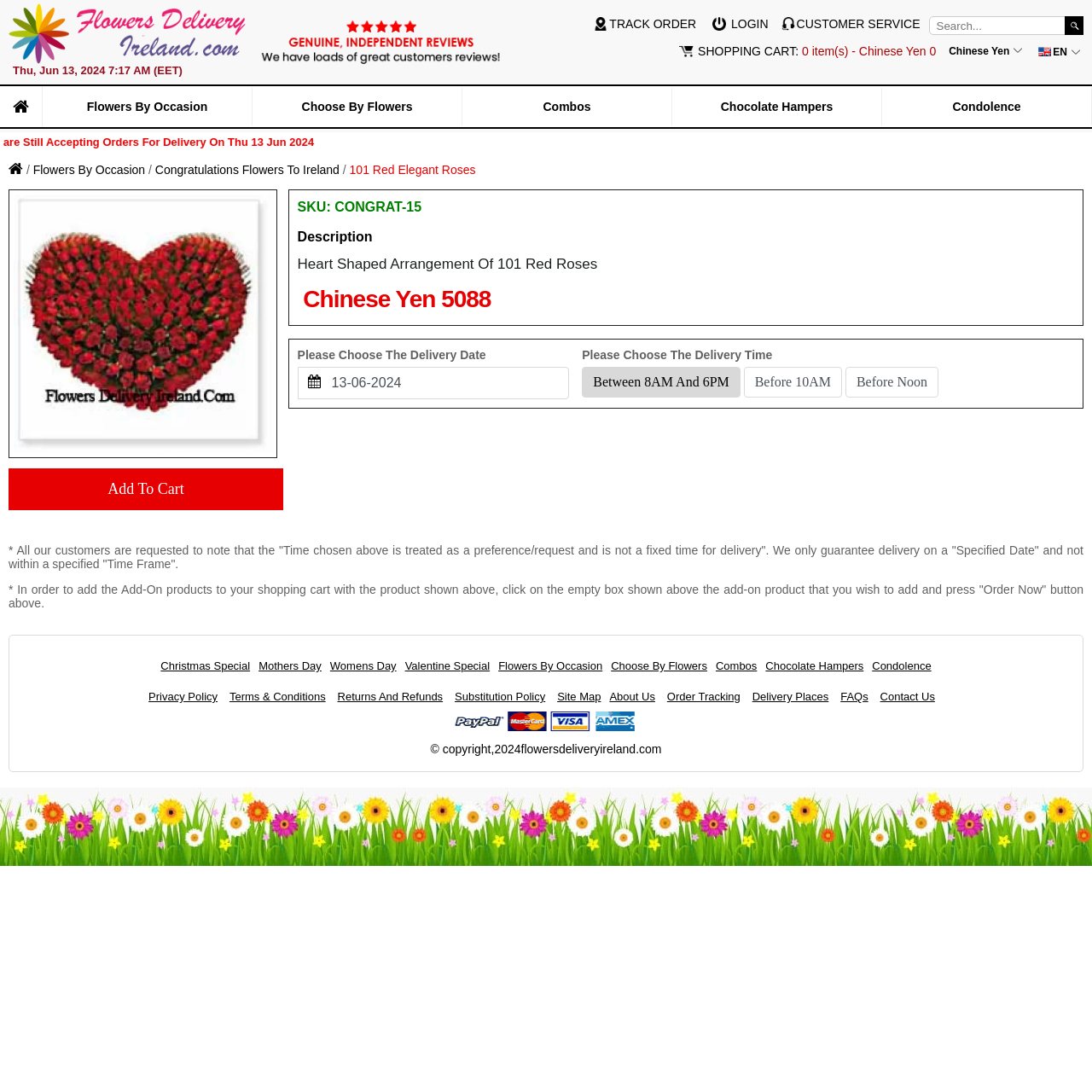Determine the bounding box coordinates of the region that needs to be clicked to achieve the task: "click on the link to read more about Snow grounds thousands of European flights, stranding passengers".

None